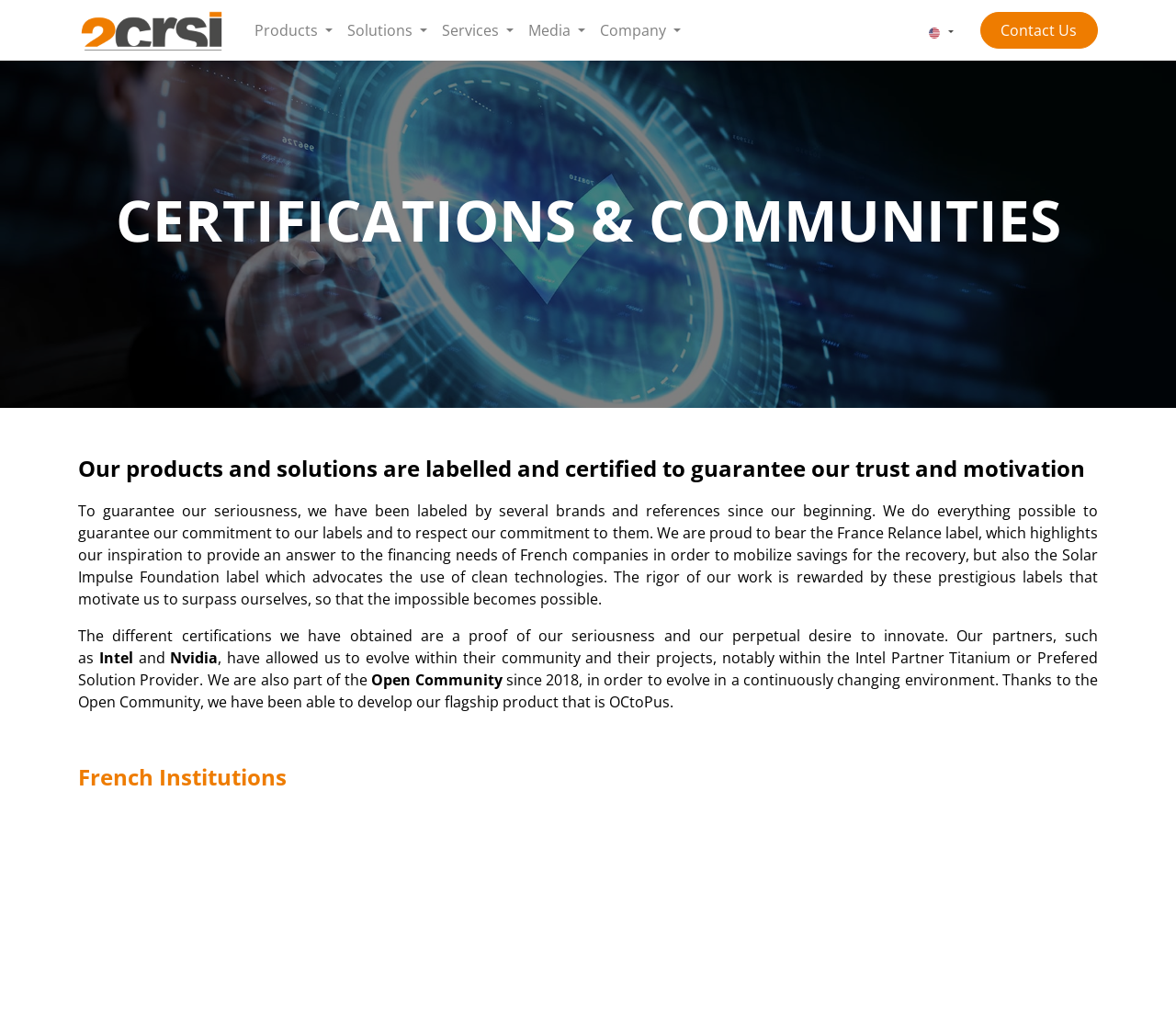What is the name of the foundation that advocates the use of clean technologies?
Analyze the image and deliver a detailed answer to the question.

The name of the foundation can be found in the text on the webpage, which mentions that the company is proud to bear the Solar Impulse Foundation label, which advocates the use of clean technologies.